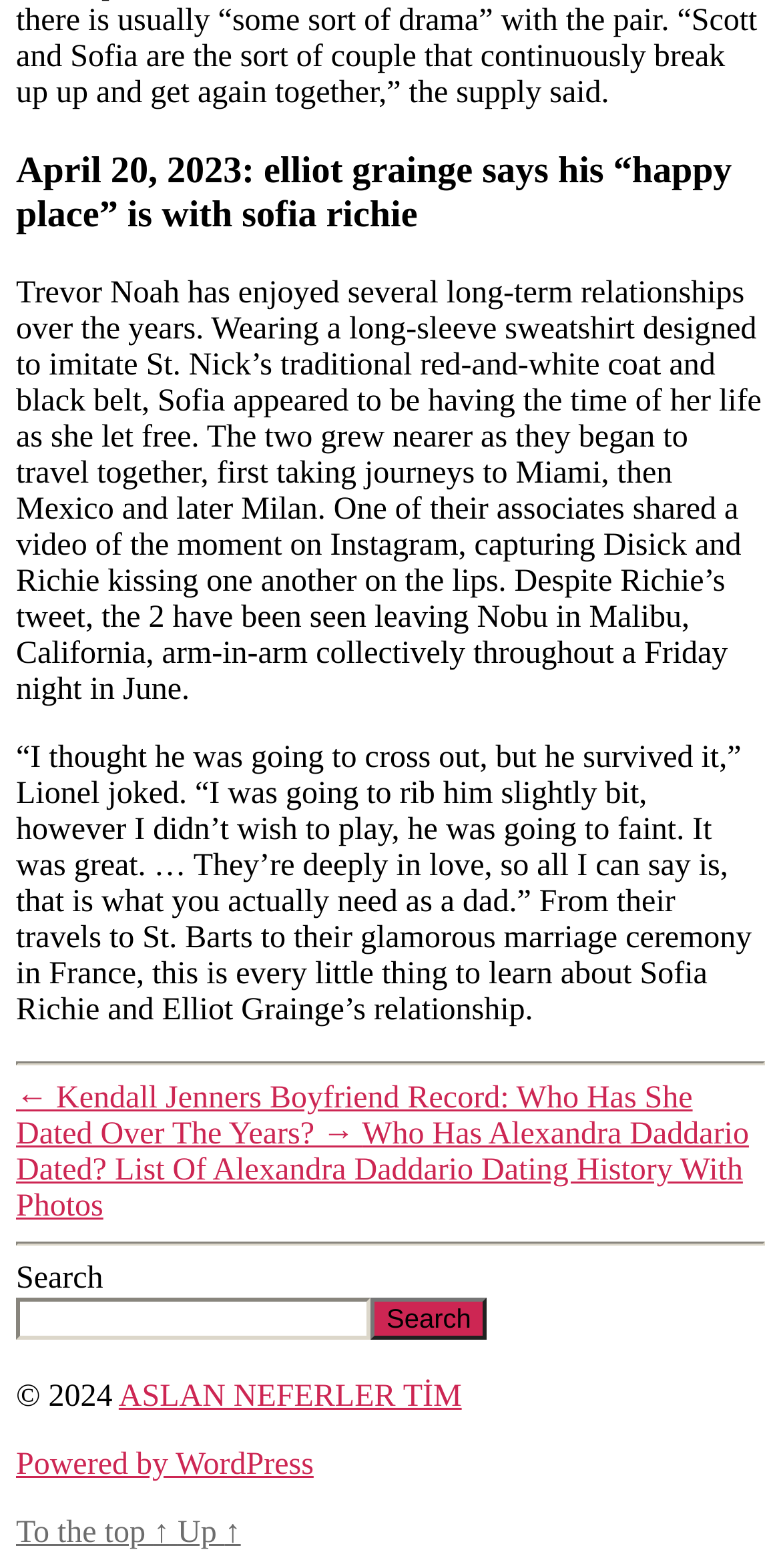Return the bounding box coordinates of the UI element that corresponds to this description: "Search". The coordinates must be given as four float numbers in the range of 0 and 1, [left, top, right, bottom].

[0.474, 0.827, 0.624, 0.854]